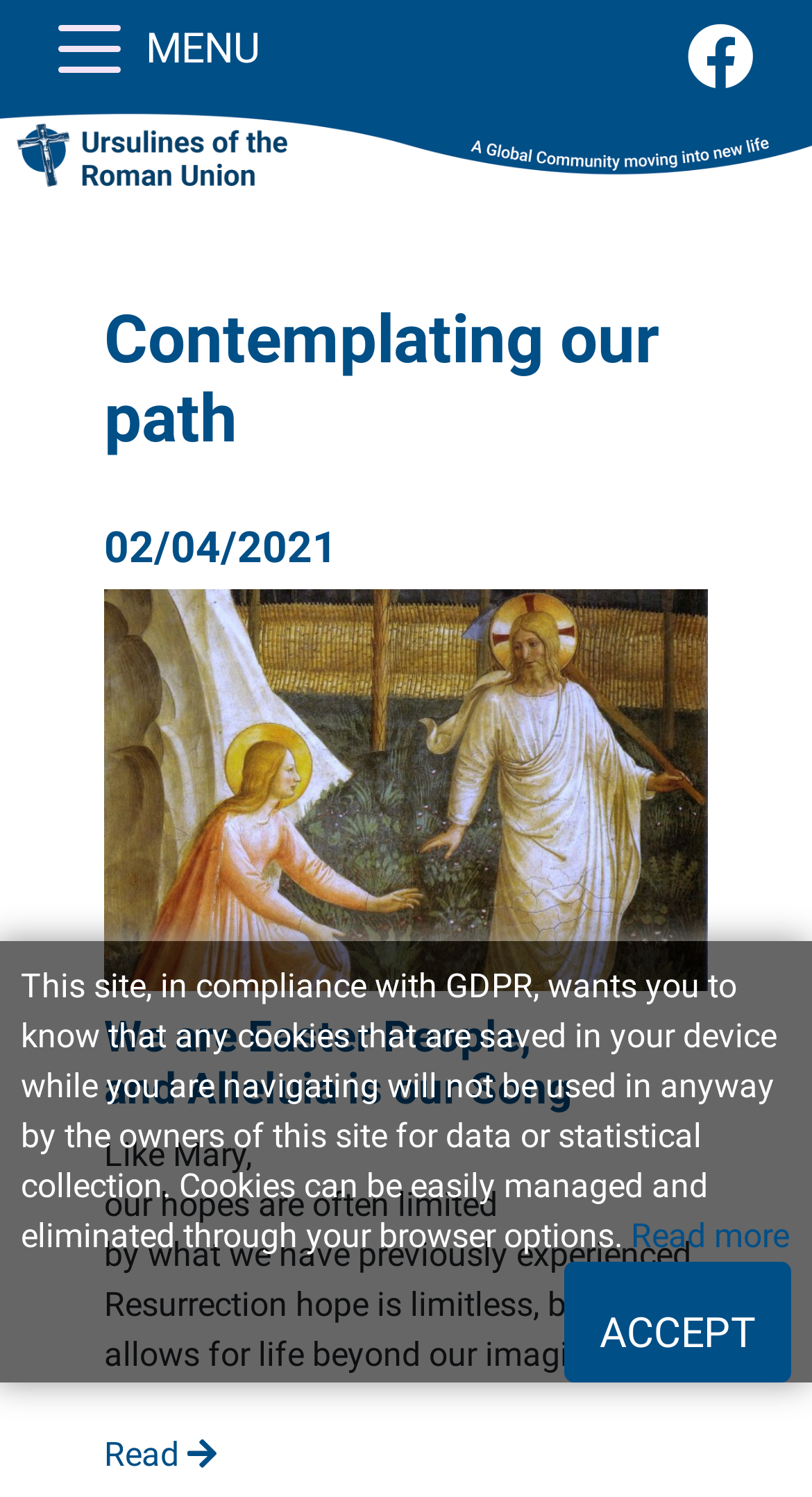Locate the bounding box of the UI element defined by this description: "Read more". The coordinates should be given as four float numbers between 0 and 1, formatted as [left, top, right, bottom].

[0.777, 0.812, 0.972, 0.839]